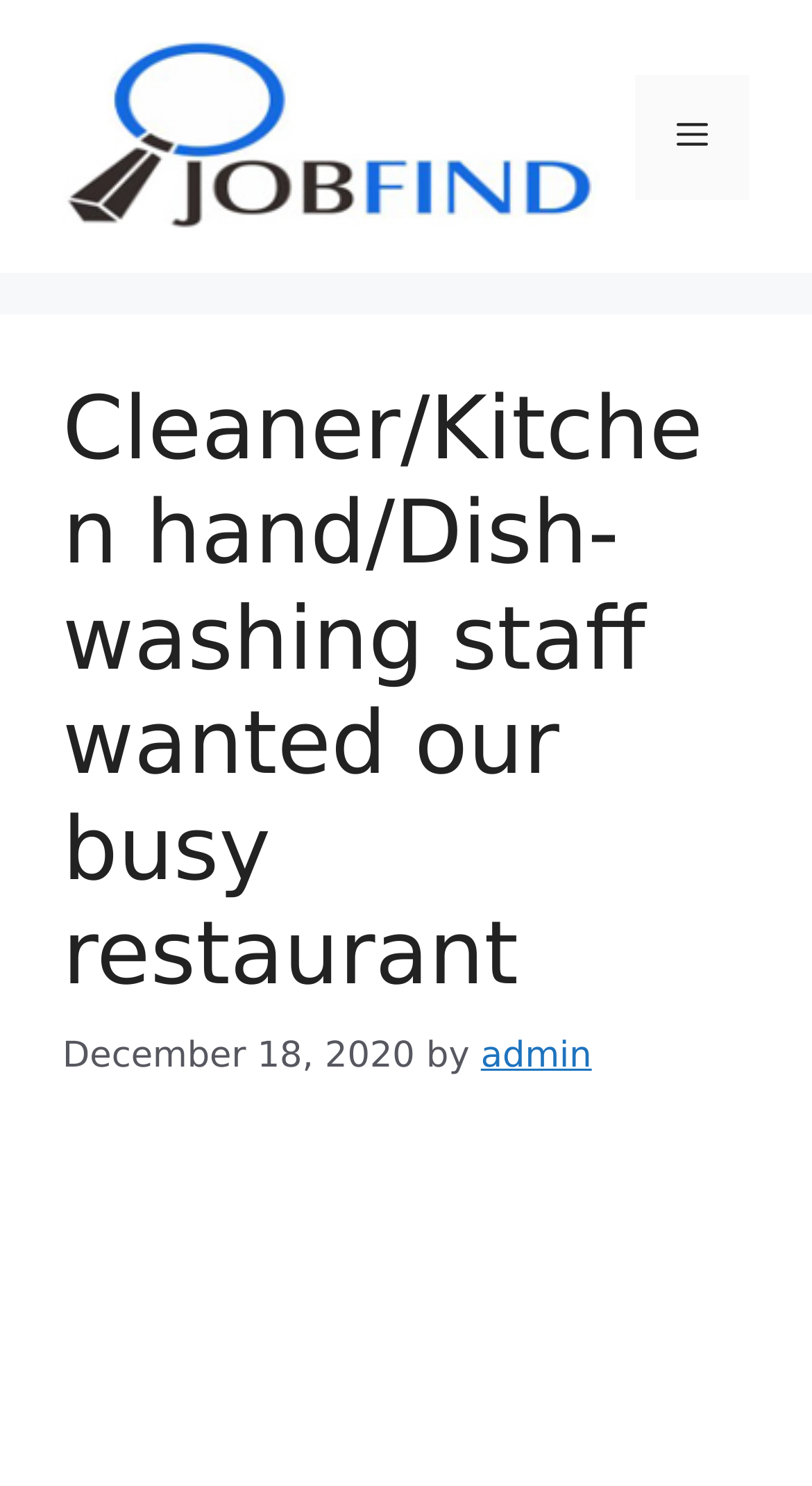Provide a short, one-word or phrase answer to the question below:
What is the type of job being posted?

Kitchen staff